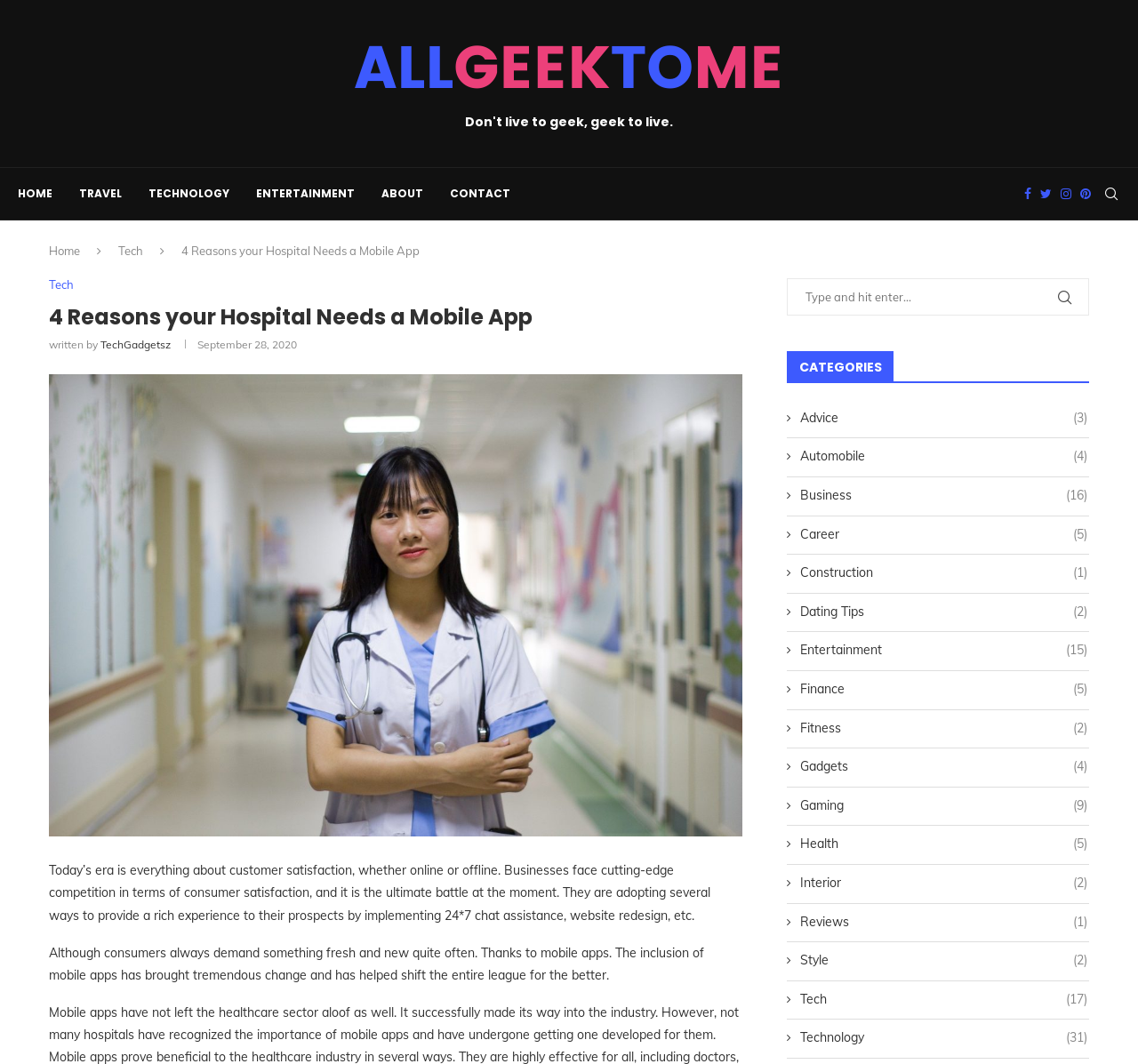What is the category with the most articles?
Use the information from the image to give a detailed answer to the question.

I looked at the categories section on the right side of the webpage and found that Technology has 31 articles, which is the highest number among all categories.